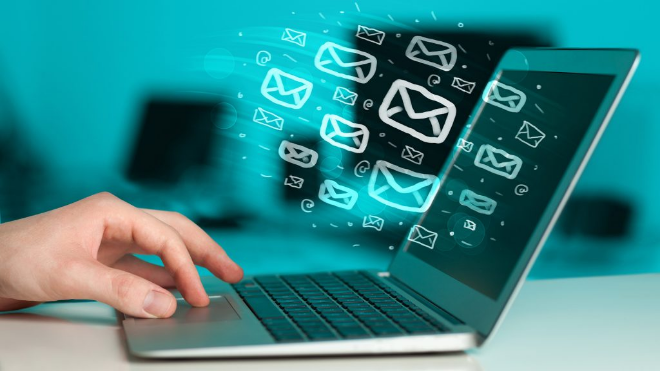Summarize the image with a detailed caption.

The image depicts a close-up view of a laptop computer with a hand poised above the keyboard, suggesting active engagement in digital communication. Emerging from the screen are vibrant, stylized icons of envelopes, symbolizing the process of sending and receiving emails. This visual represents the significance of email as a powerful tool in digital marketing strategies, highlighting its capacity to connect businesses with potential customers effectively. The turquoise background adds a modern, technological feel, reinforcing the theme of digital interaction and the growing prominence of email advertising in the marketing landscape. This image captures the essence of leveraging email for business growth and customer outreach.